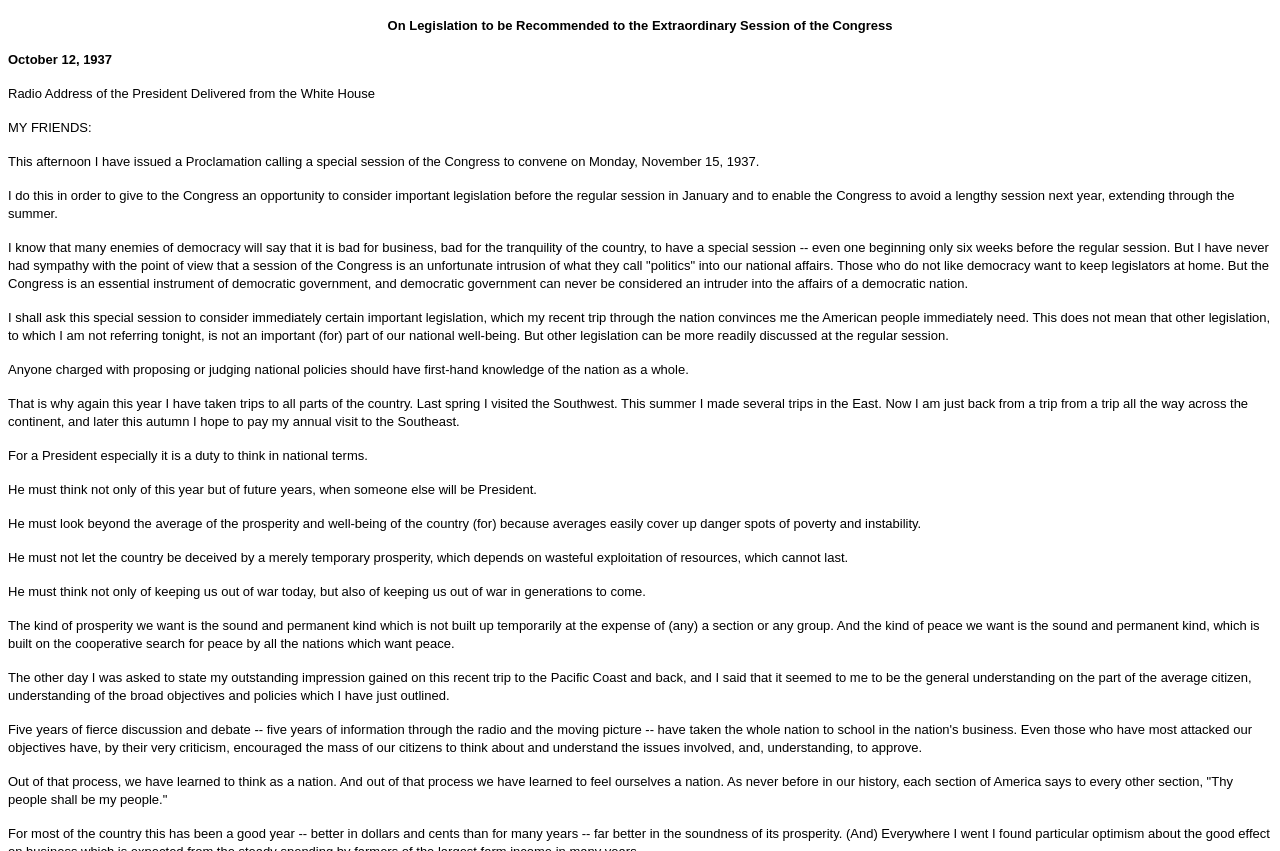Generate a thorough caption that explains the contents of the webpage.

This webpage appears to be a transcript of a radio address delivered by the President of the United States on October 12, 1937. The address is focused on the President's decision to call a special session of Congress to consider important legislation before the regular session in January.

At the top of the page, there is a title "Radio Address of the President Delivered from the White House". Below this title, the President addresses his audience, starting with a greeting "MY FRIENDS:". The main content of the address is divided into several paragraphs, each discussing a specific topic related to the special session of Congress and the President's vision for the country.

The paragraphs are arranged in a vertical column, with each paragraph positioned below the previous one. The text is densely packed, with no images or other visual elements breaking up the content. The President's speech is formal and informative, discussing topics such as the importance of democracy, the need for national policies, and the role of the President in thinking about the country's future.

Throughout the address, the President emphasizes the importance of considering the needs of all Americans, not just specific groups or sections of the country. He also stresses the need for cooperation and peace, both within the country and with other nations. The tone of the address is serious and thoughtful, with the President presenting his ideas and policies in a clear and concise manner.